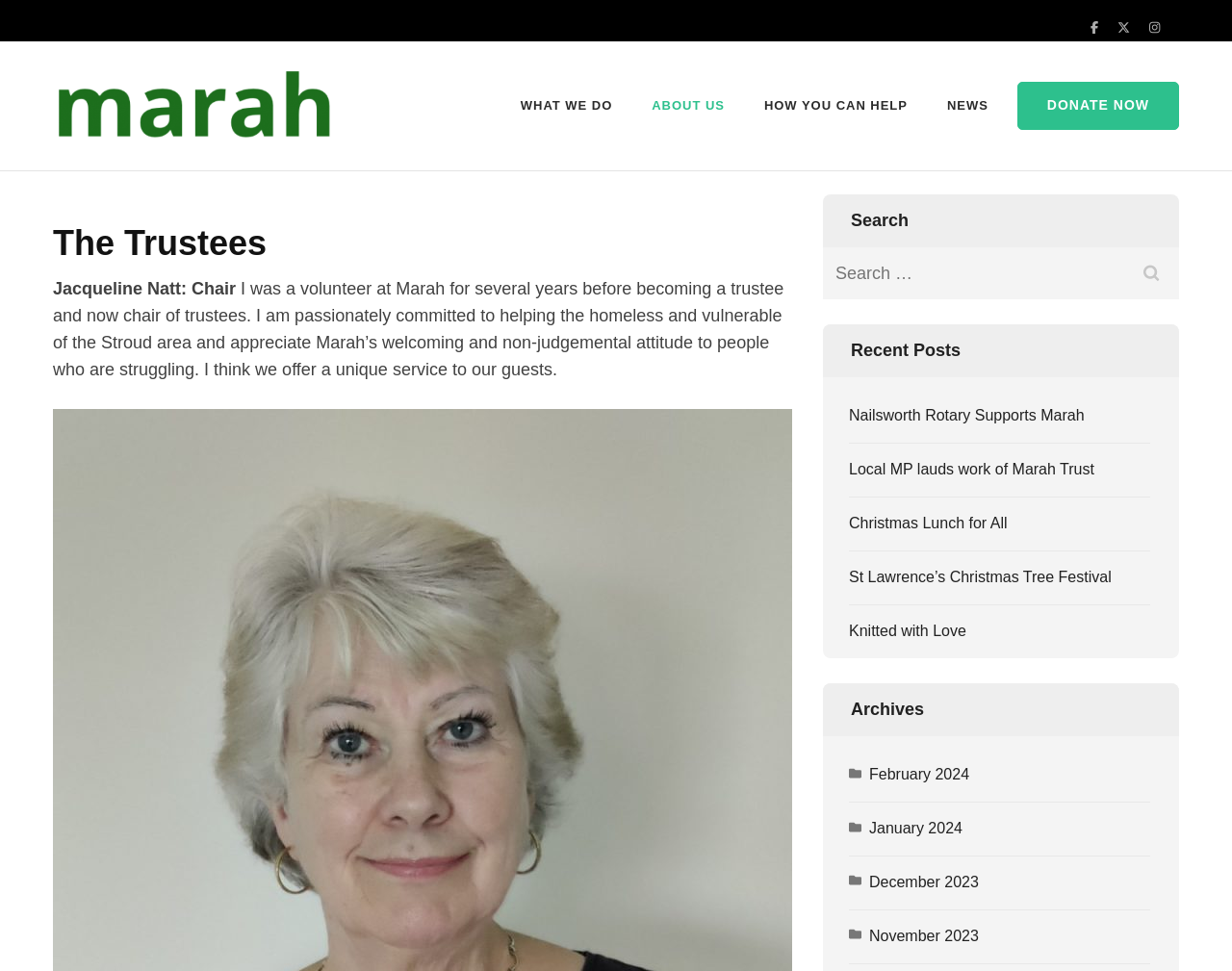Answer the question using only one word or a concise phrase: What is the name of the organization?

The Marah Trust